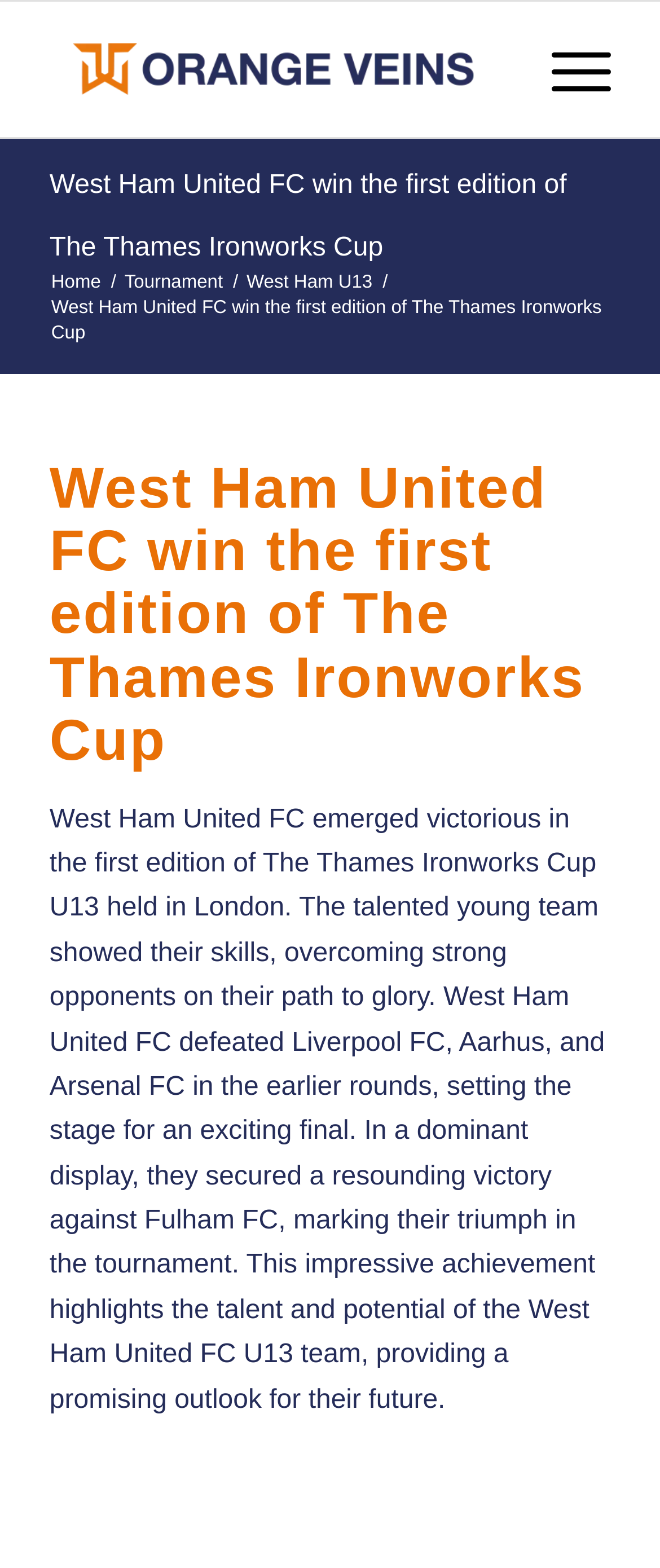Please provide a one-word or phrase answer to the question: 
How many teams did West Ham United FC defeat?

Three